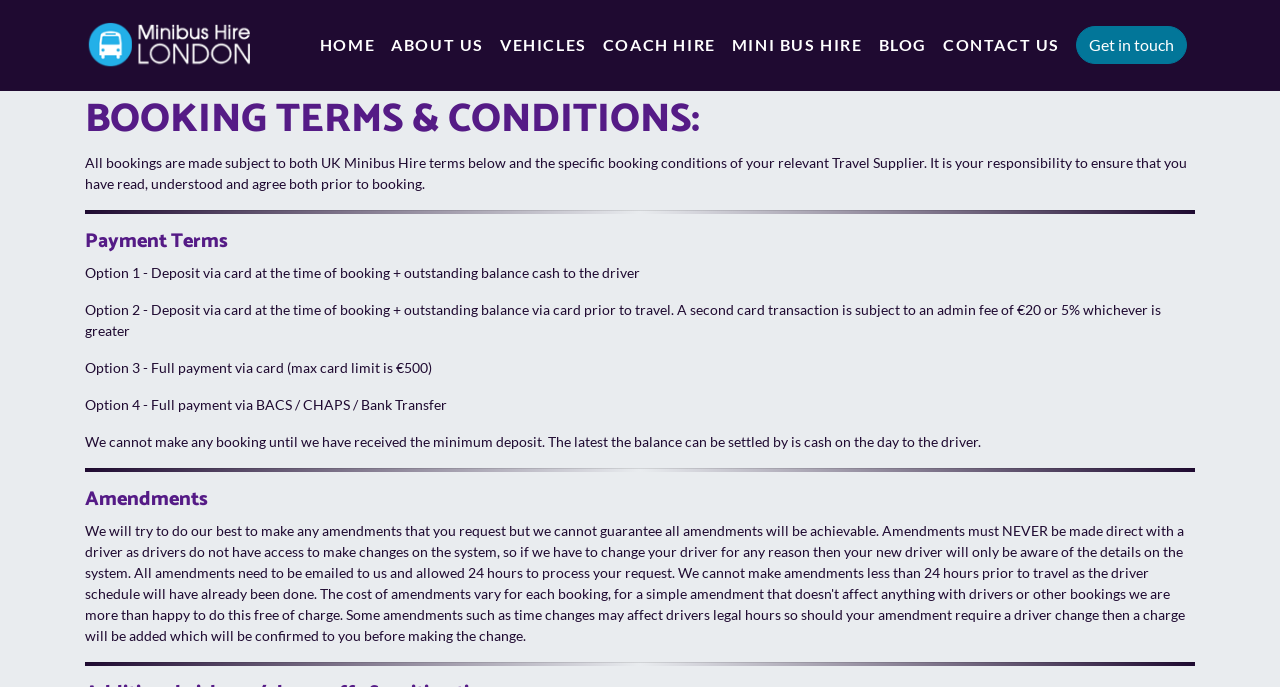Please determine the bounding box coordinates of the element to click in order to execute the following instruction: "Call the clinic". The coordinates should be four float numbers between 0 and 1, specified as [left, top, right, bottom].

None